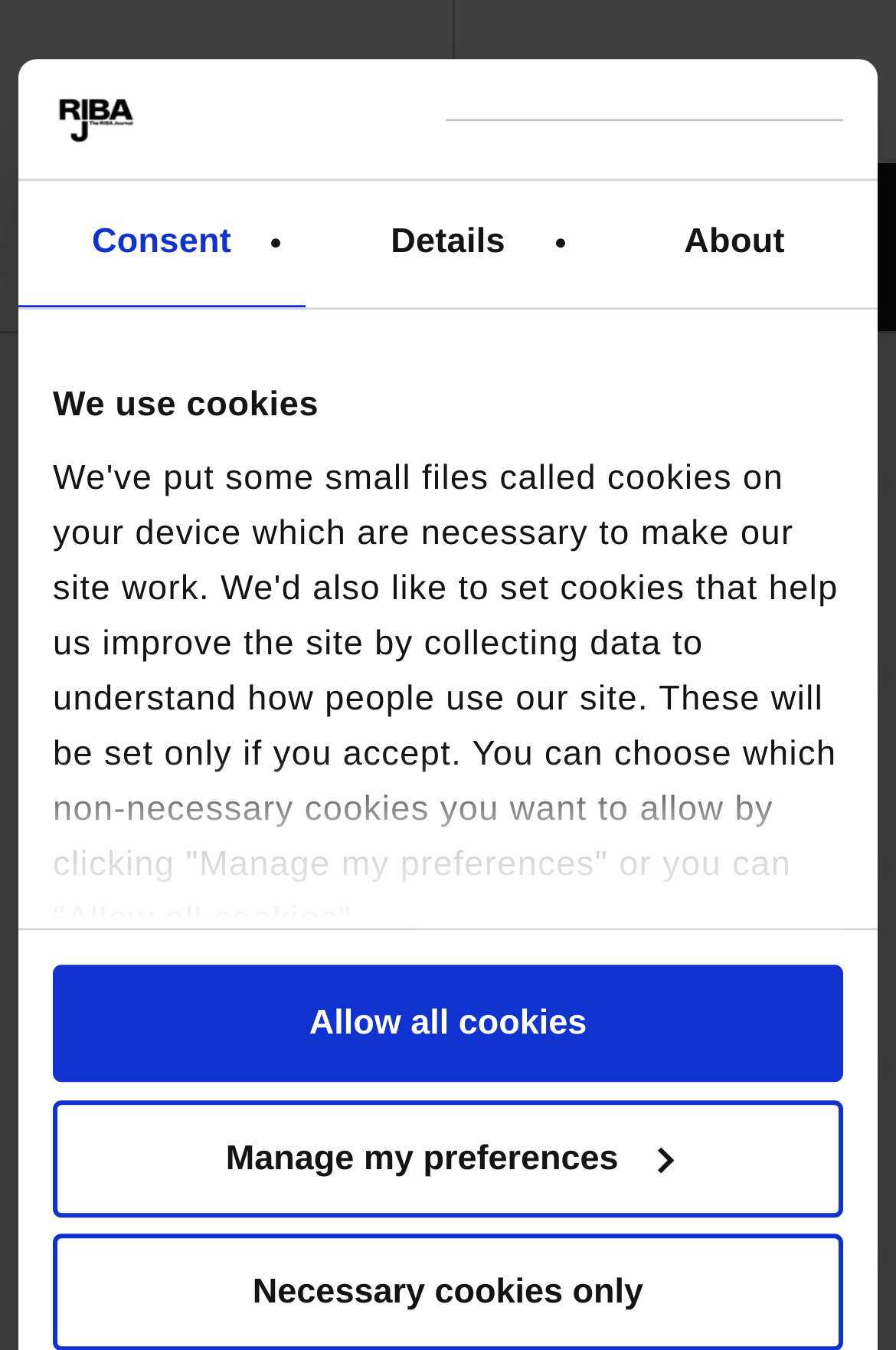What is the name of the link that opens in a new window?
Answer the question with a detailed explanation, including all necessary information.

I found a link element on the webpage with the text 'logo - opens in a new window'. This suggests that the link is related to the logo of the website and opens in a new window when clicked.